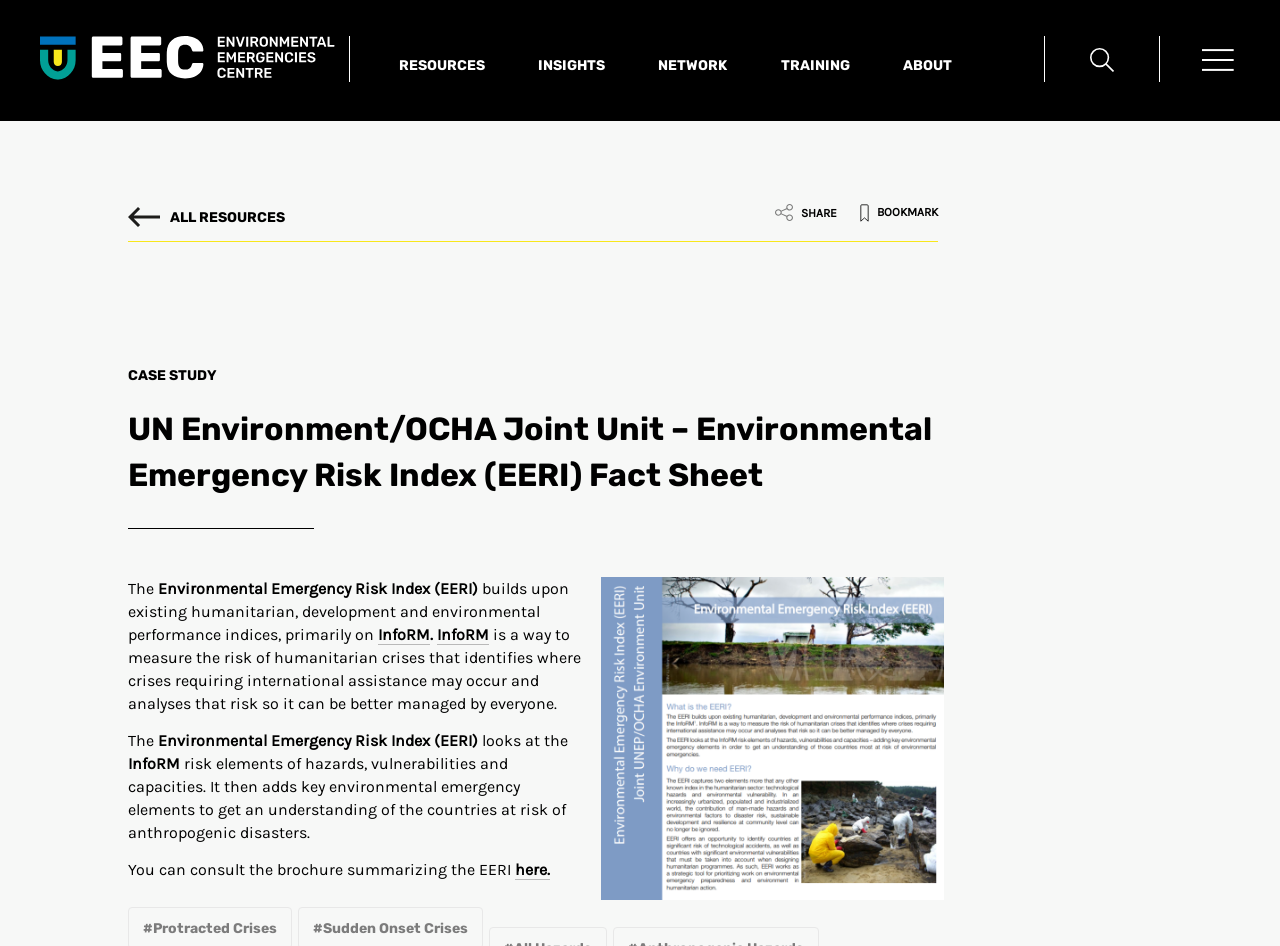Based on the element description: "Network", identify the bounding box coordinates for this UI element. The coordinates must be four float numbers between 0 and 1, listed as [left, top, right, bottom].

[0.514, 0.06, 0.568, 0.104]